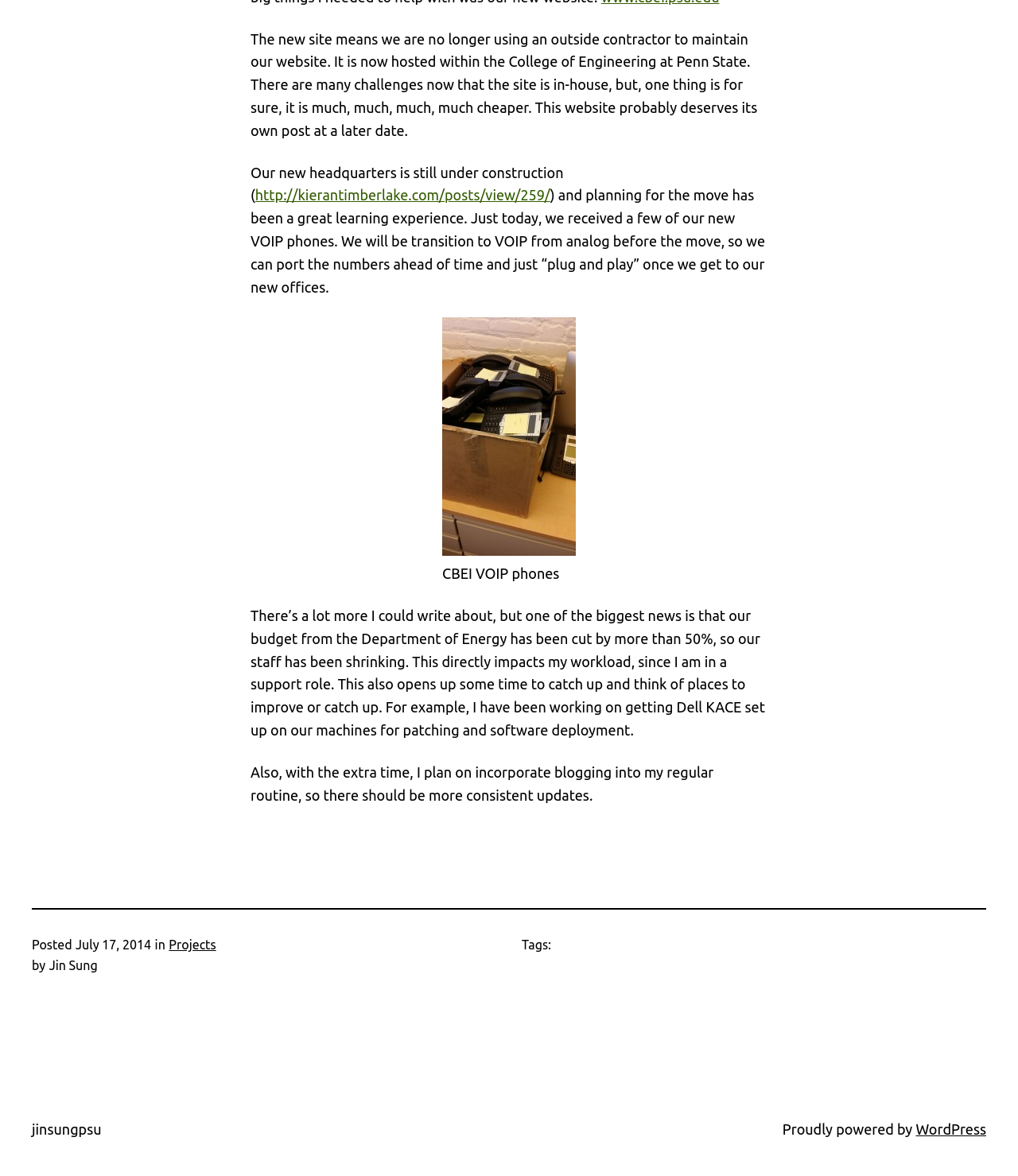Locate the bounding box of the UI element defined by this description: "parent_node: CBEI VOIP phones". The coordinates should be given as four float numbers between 0 and 1, formatted as [left, top, right, bottom].

[0.434, 0.461, 0.566, 0.475]